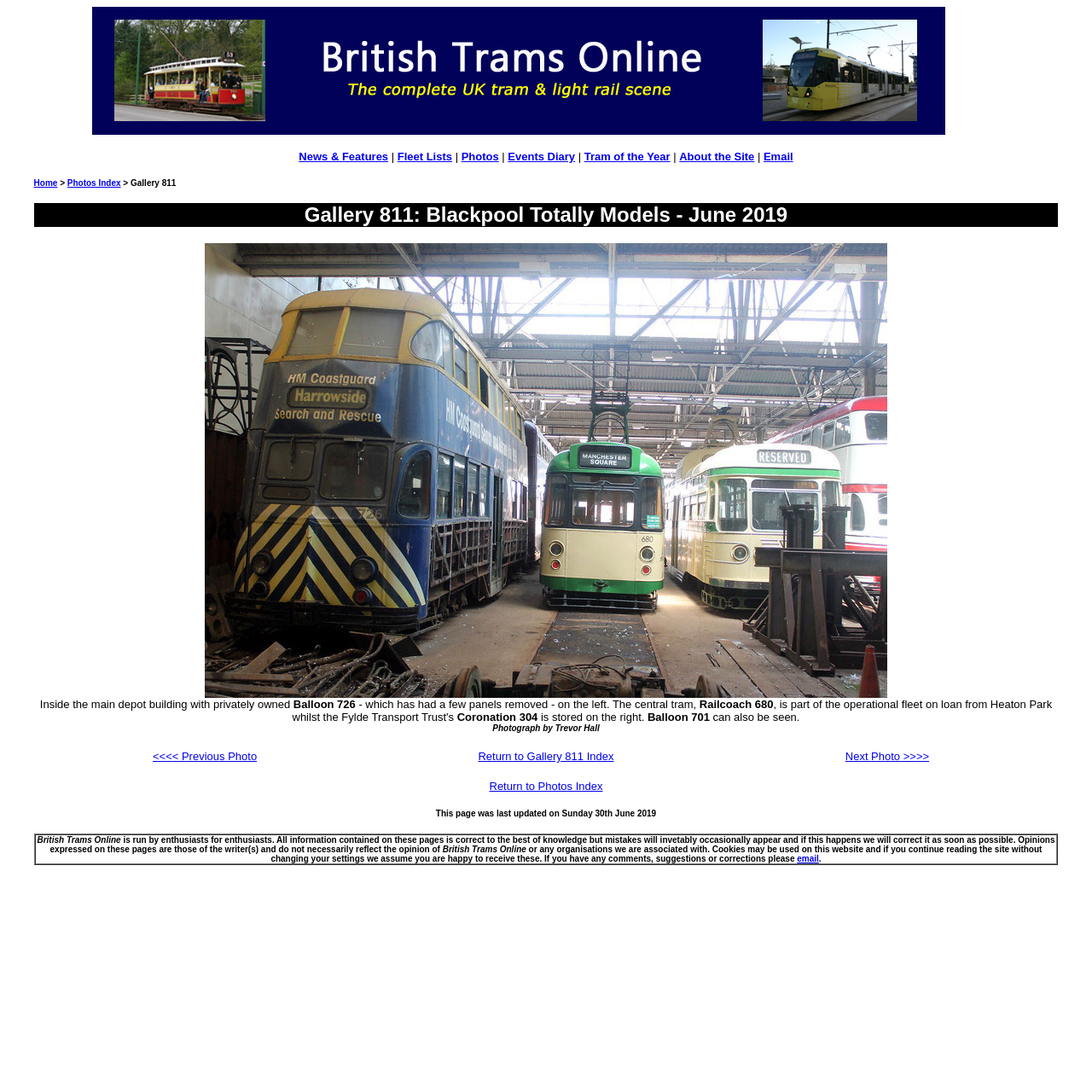Provide the bounding box coordinates of the HTML element this sentence describes: "alt="Click here for Home Page"". The bounding box coordinates consist of four float numbers between 0 and 1, i.e., [left, top, right, bottom].

[0.085, 0.006, 0.866, 0.02]